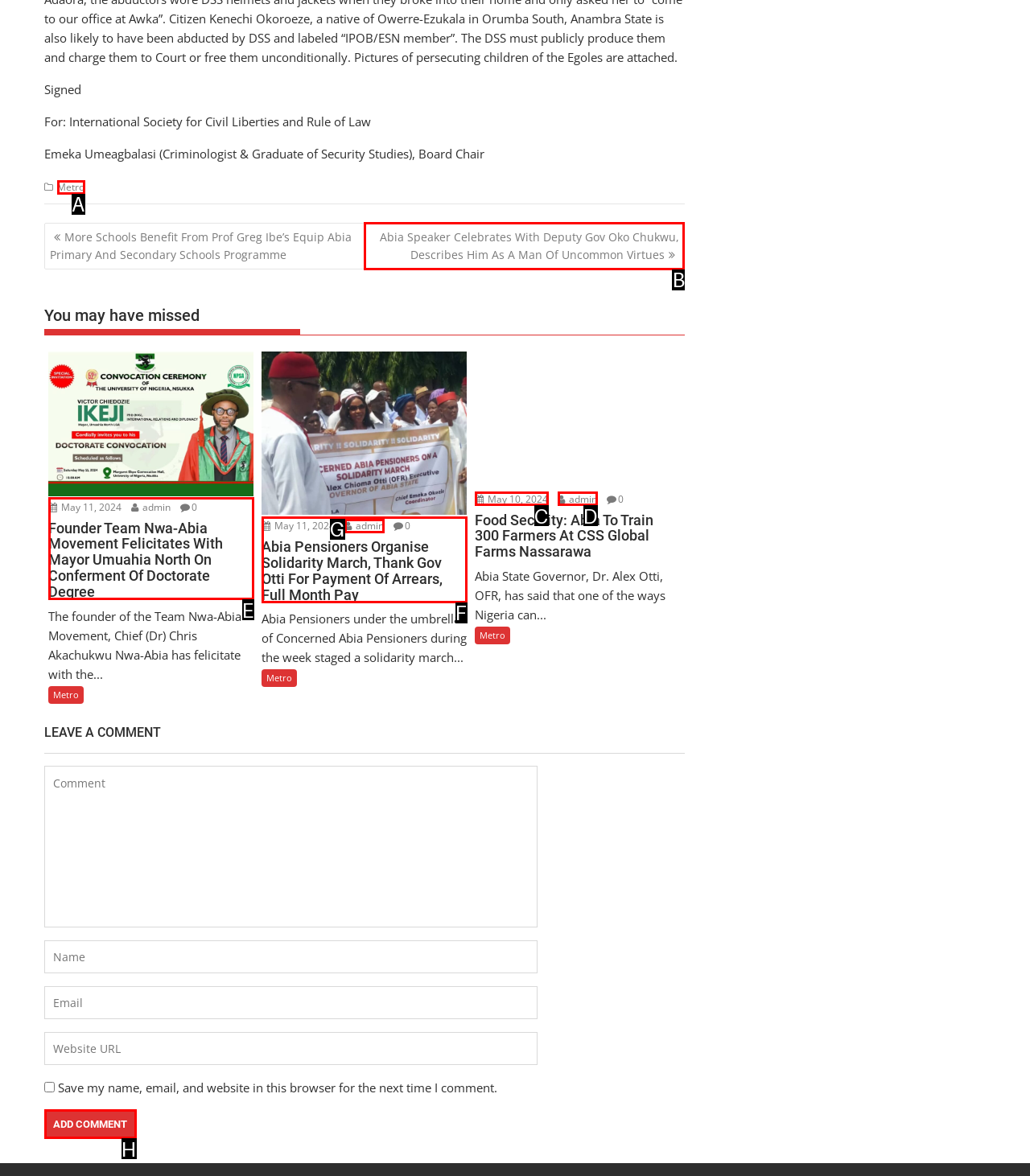Identify the HTML element that corresponds to the following description: admin Provide the letter of the best matching option.

D